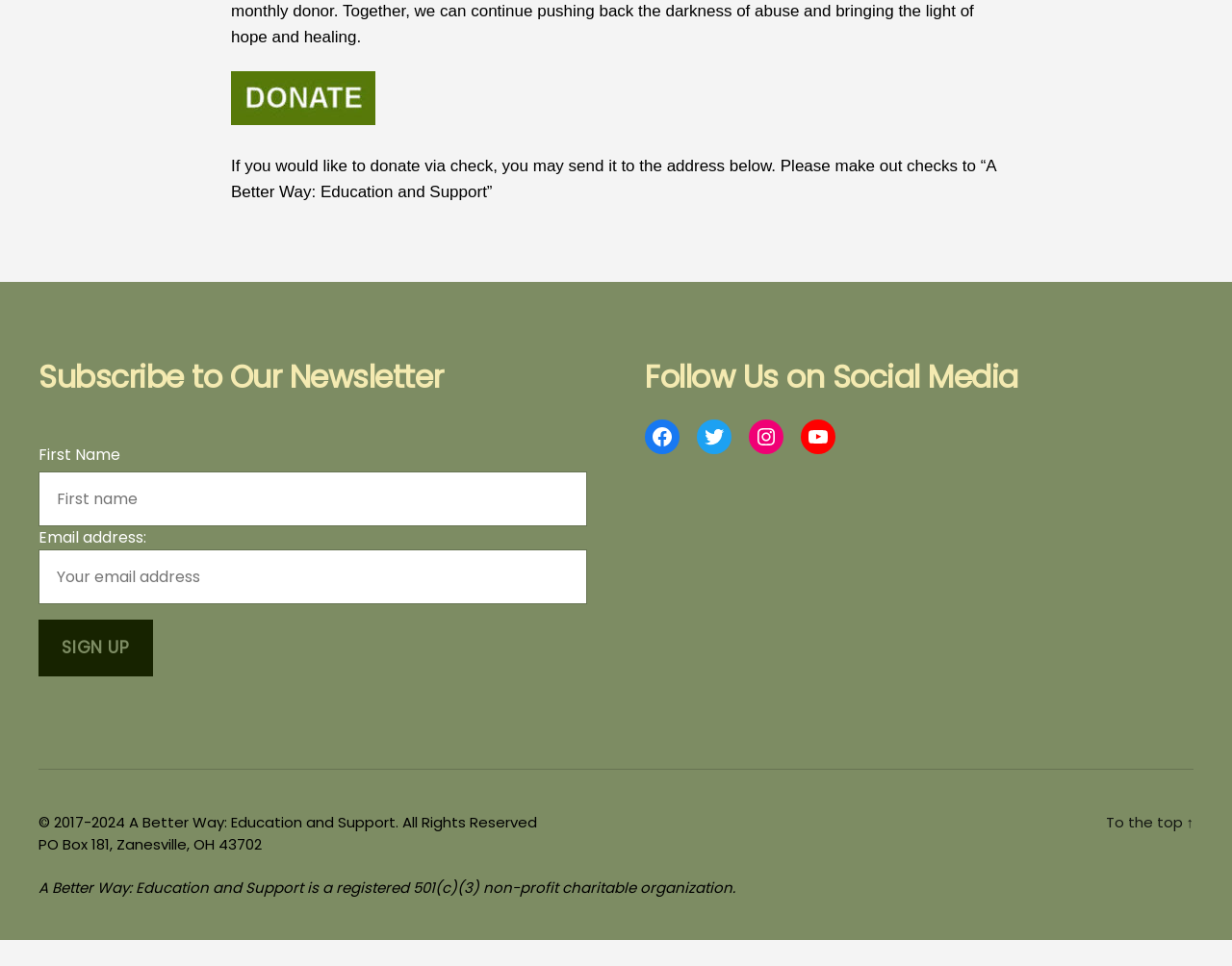Identify the bounding box coordinates necessary to click and complete the given instruction: "Enter first name".

[0.031, 0.515, 0.477, 0.572]